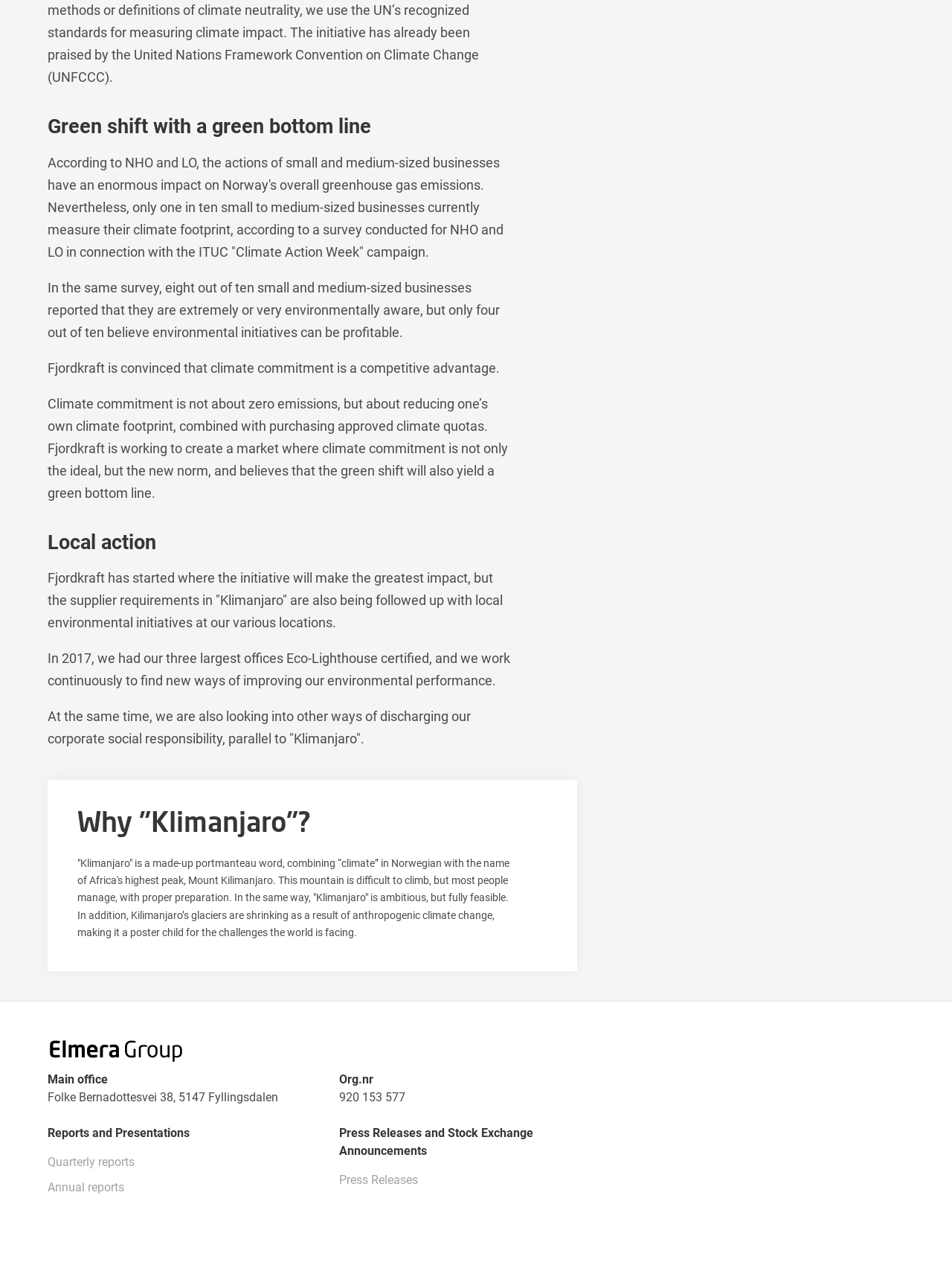What type of reports are available on the webpage?
Using the information from the image, provide a comprehensive answer to the question.

The webpage provides links to Quarterly reports and Annual reports, which suggests that users can access these types of reports on the webpage.